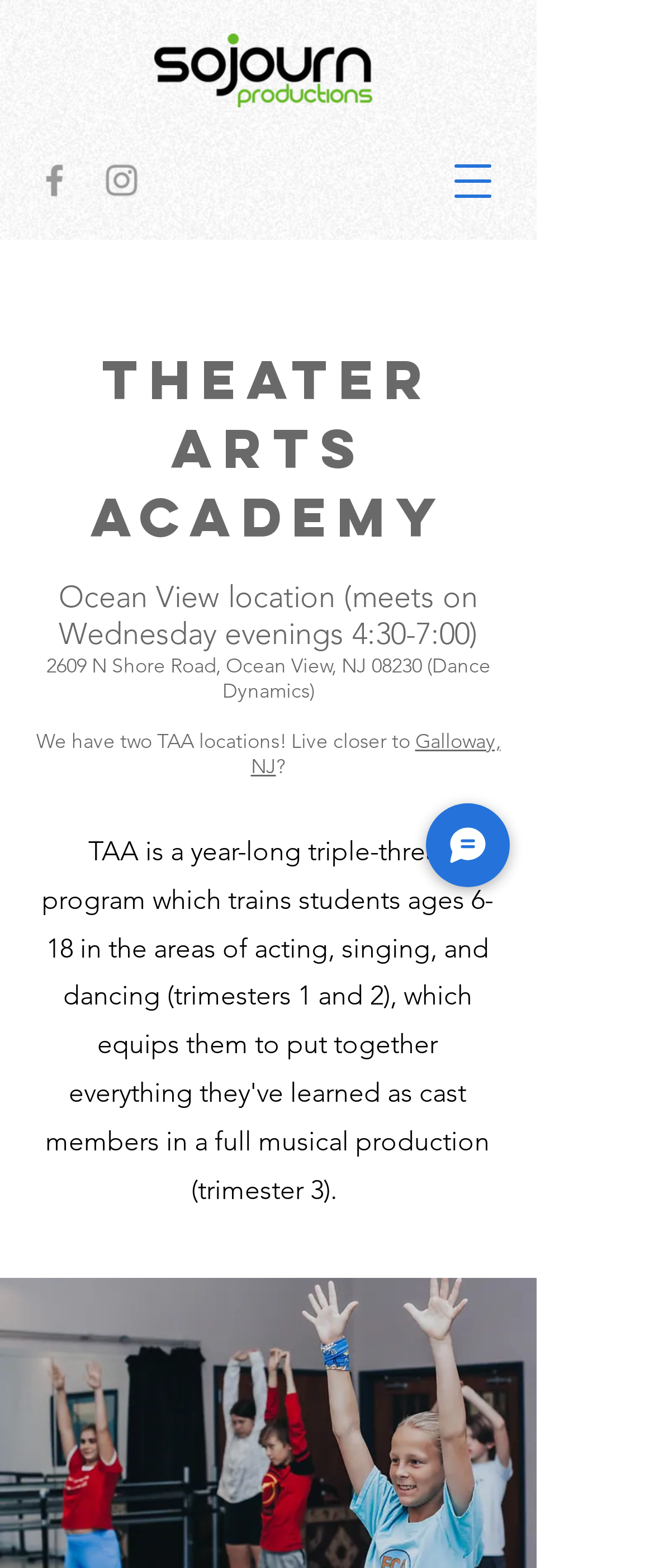Give a detailed account of the webpage's layout and content.

The webpage is about Ocean View TAA, which appears to be a theater arts academy. At the top left, there is a social bar with links to Facebook and Instagram, each accompanied by their respective icons. 

Below the social bar, there is a logo of the academy, which is an image of "Prog Logo.png". To the right of the logo, there is a heading that reads "Theater Arts Academy". 

Under the heading, there is a section that provides information about the Ocean View location. It mentions that the academy meets on Wednesday evenings from 4:30-7:00 and provides the address, 2609 N Shore Road, Ocean View, NJ 08230, which is located at Dance Dynamics. 

Further down, there is a paragraph of text that mentions the academy has two locations, and provides a link to the Galloway, NJ location. There is also a question mark icon next to the link. 

At the top right, there is a button to open a navigation menu. Below it, there is a chat button with an accompanying image.